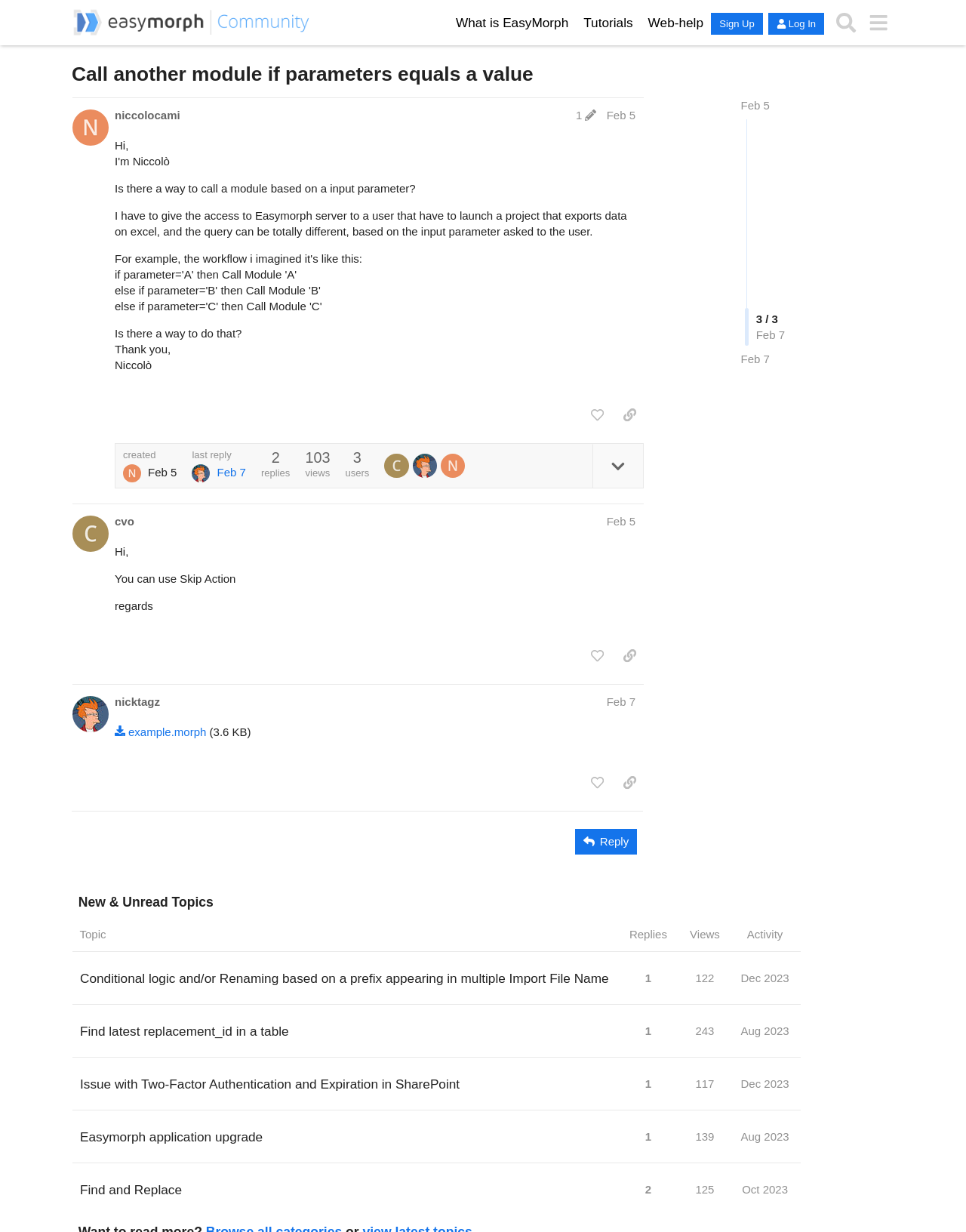How many posts are there in the current page?
Give a detailed and exhaustive answer to the question.

There are three regions on the webpage labeled as 'post #1', 'post #2', and 'post #3', indicating that there are three posts on the current page.